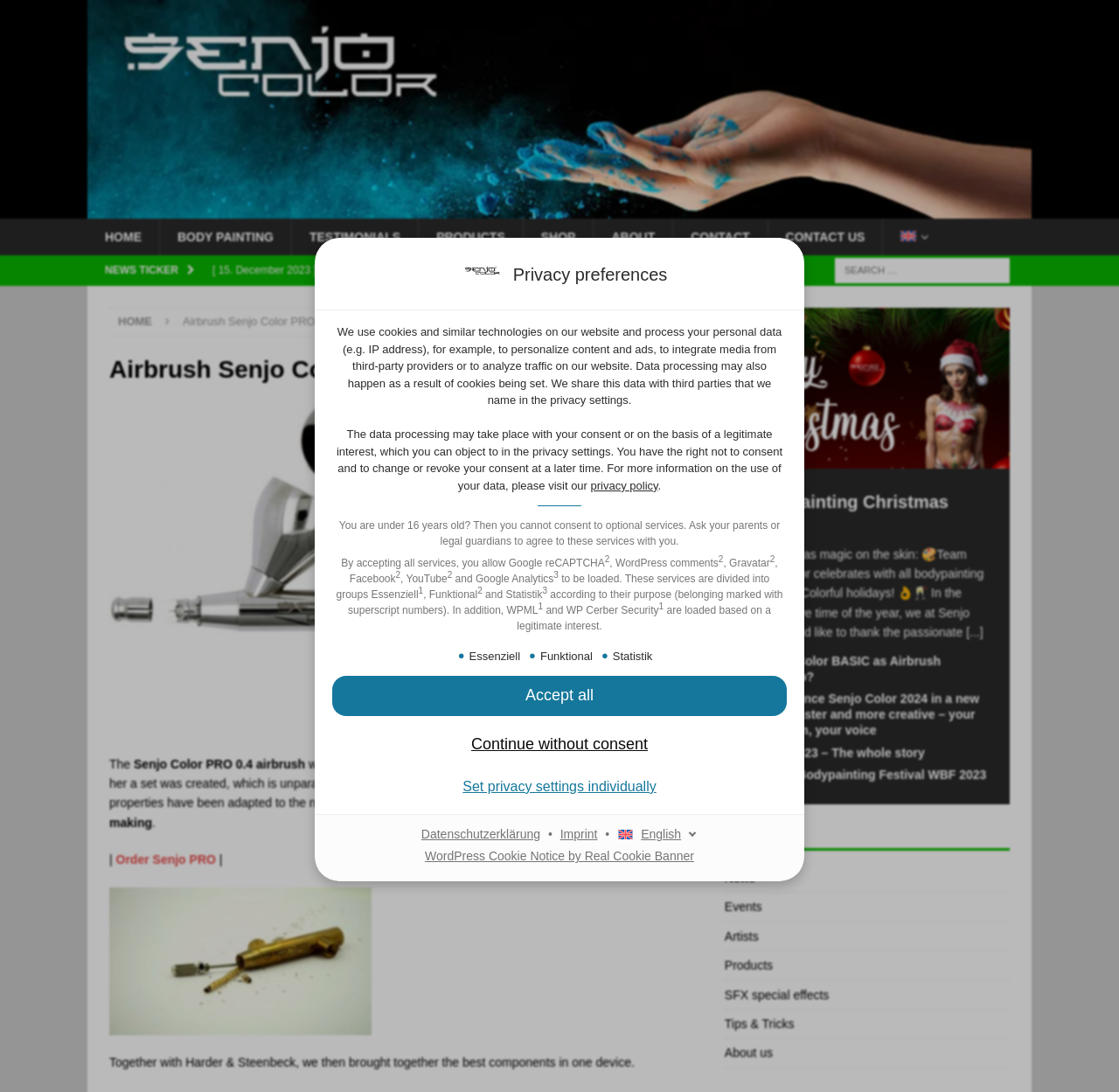Please provide a detailed answer to the question below based on the screenshot: 
What is the name of the airbrush mentioned?

The webpage title mentions 'Airbrush Senjo Color PRO 0.4', which suggests that the airbrush being referred to is the Senjo Color PRO 0.4.